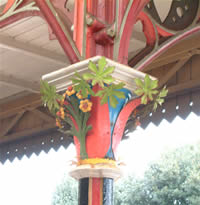What is the purpose of the blurred background?
Your answer should be a single word or phrase derived from the screenshot.

To emphasize the column's artwork